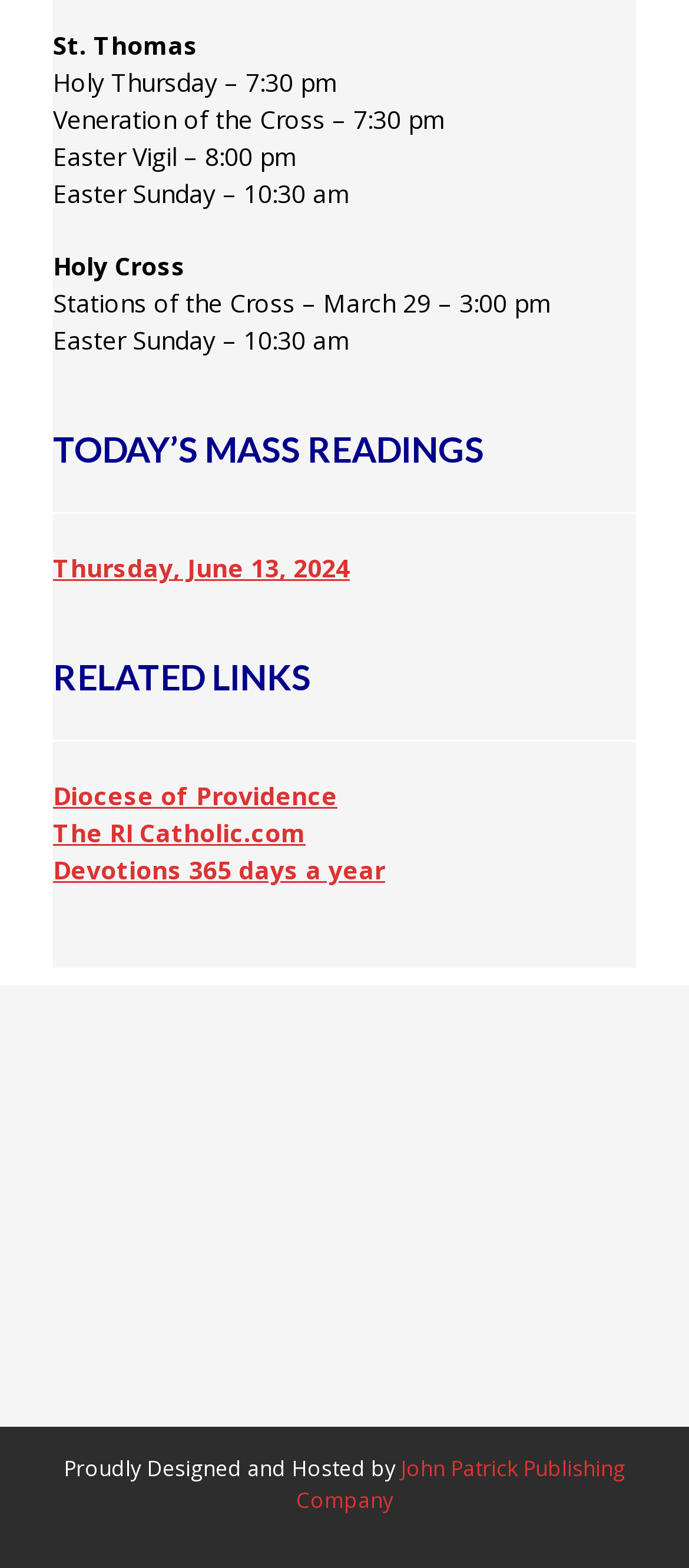Can you give a detailed response to the following question using the information from the image? What is the time of the Easter Vigil?

The StaticText element with the text 'Easter Vigil – 8:00 pm' indicates that the Easter Vigil is scheduled to take place at 8:00 pm.